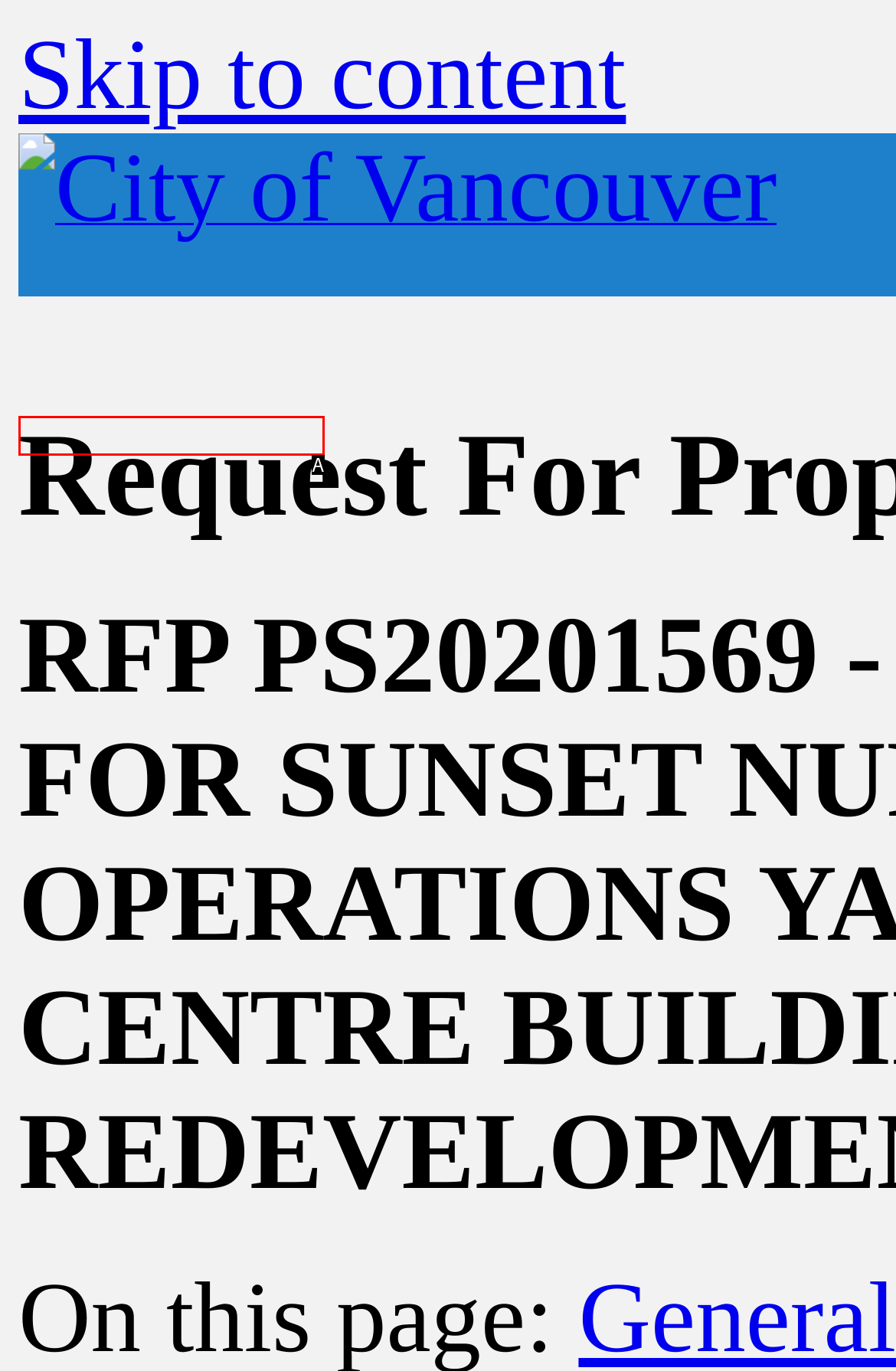From the options provided, determine which HTML element best fits the description: alt="City of Vancouver" name="logo". Answer with the correct letter.

A